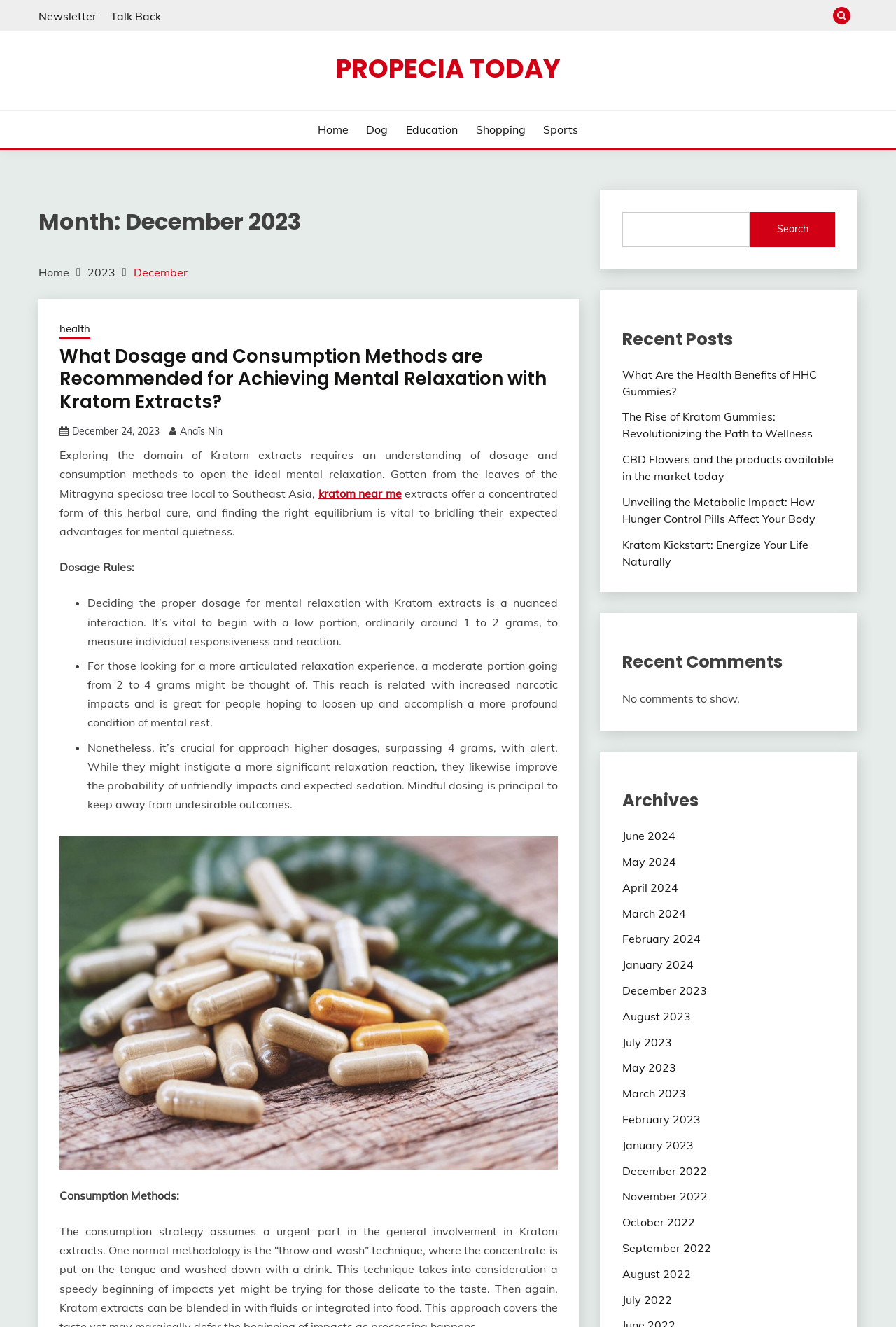How many months are listed in the 'Archives' section?
Use the image to answer the question with a single word or phrase.

15